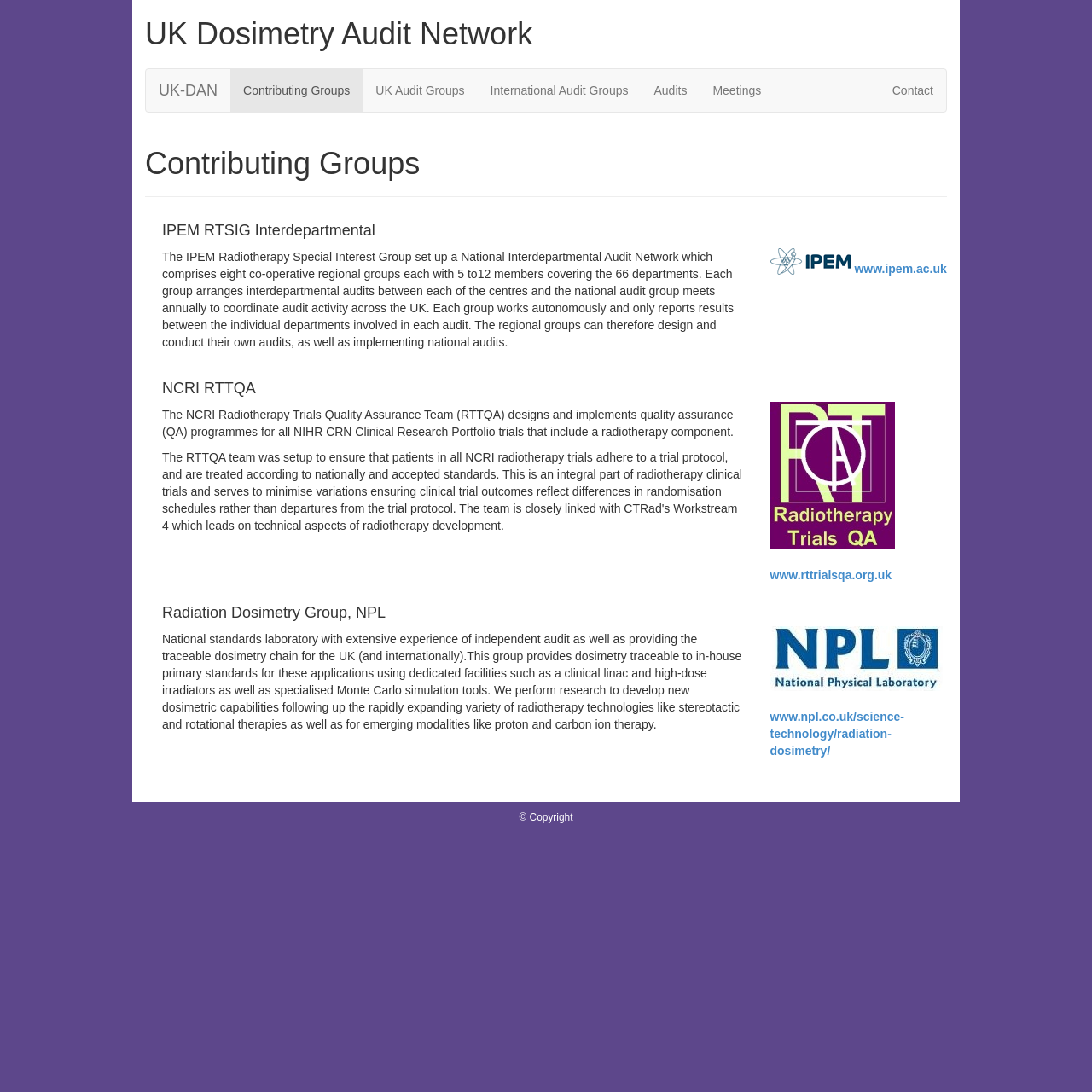Specify the bounding box coordinates of the area that needs to be clicked to achieve the following instruction: "Visit Contributing Groups page".

[0.211, 0.063, 0.332, 0.102]